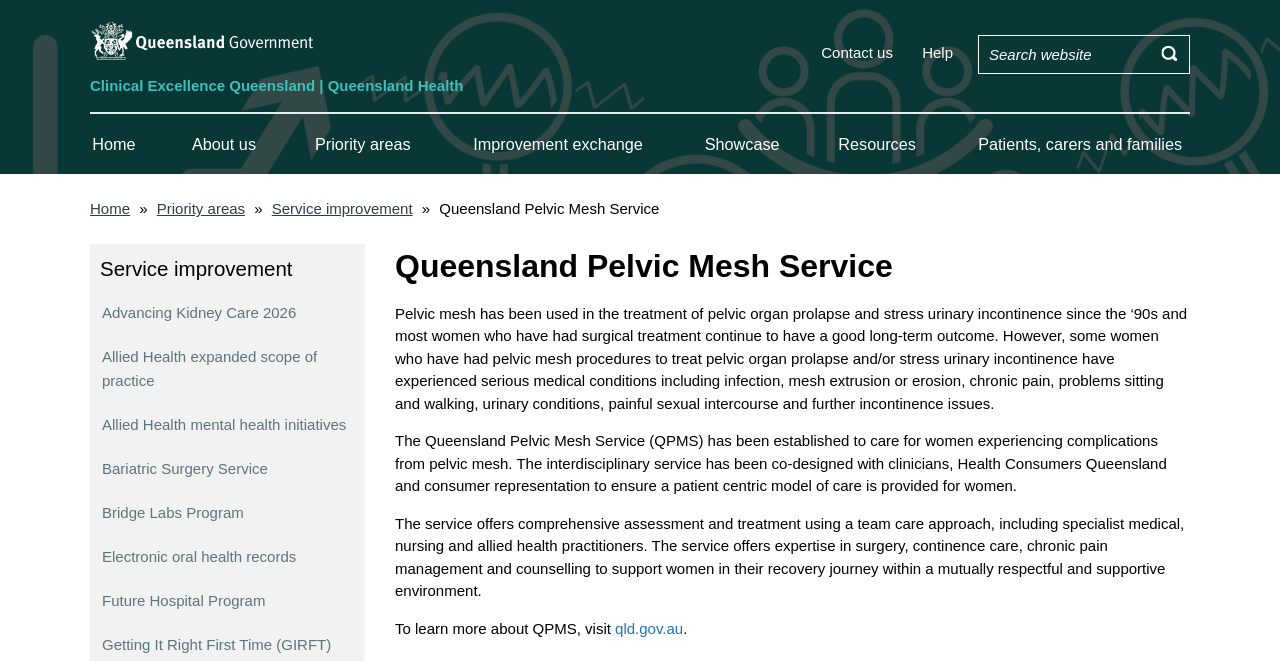Identify the coordinates of the bounding box for the element described below: "Priority areas". Return the coordinates as four float numbers between 0 and 1: [left, top, right, bottom].

[0.223, 0.173, 0.344, 0.264]